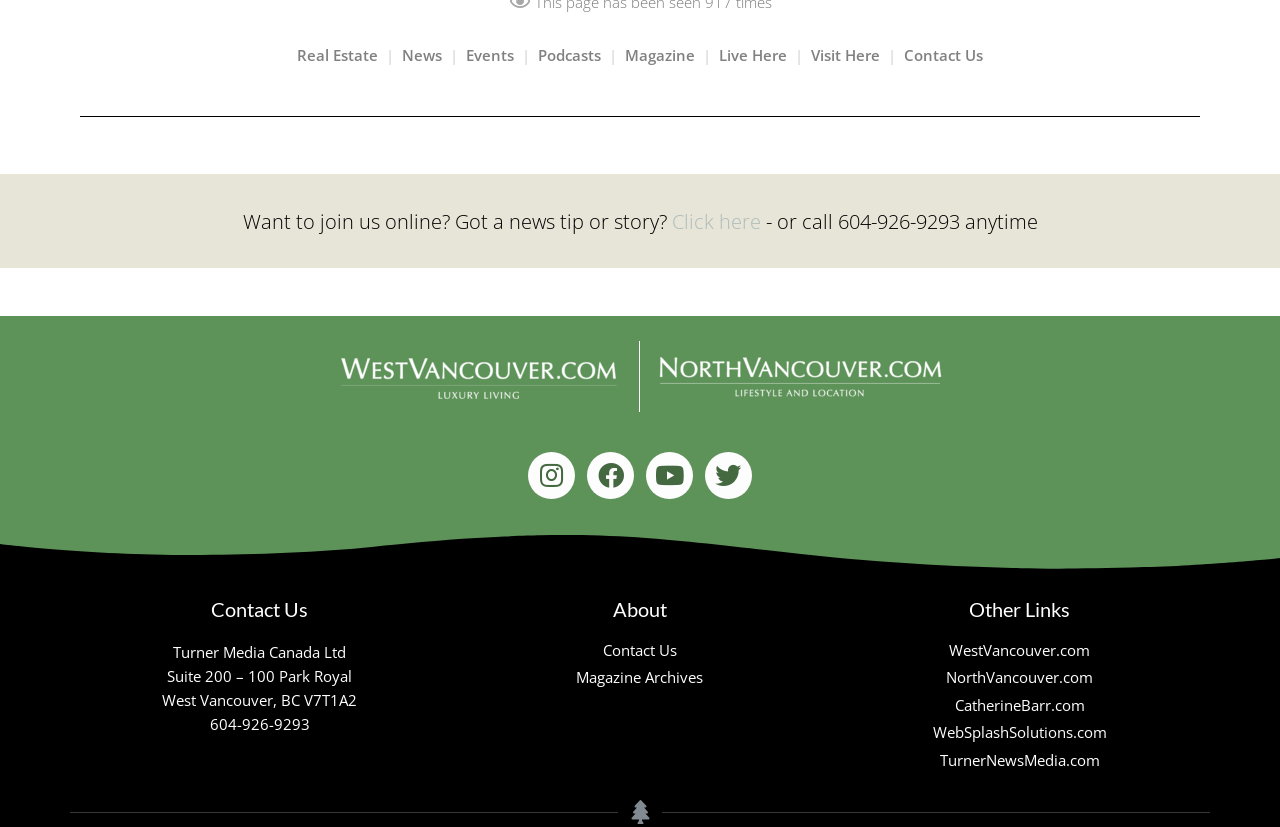Give a one-word or short phrase answer to the question: 
What social media platform has an icon with the Unicode character ?

Instagram